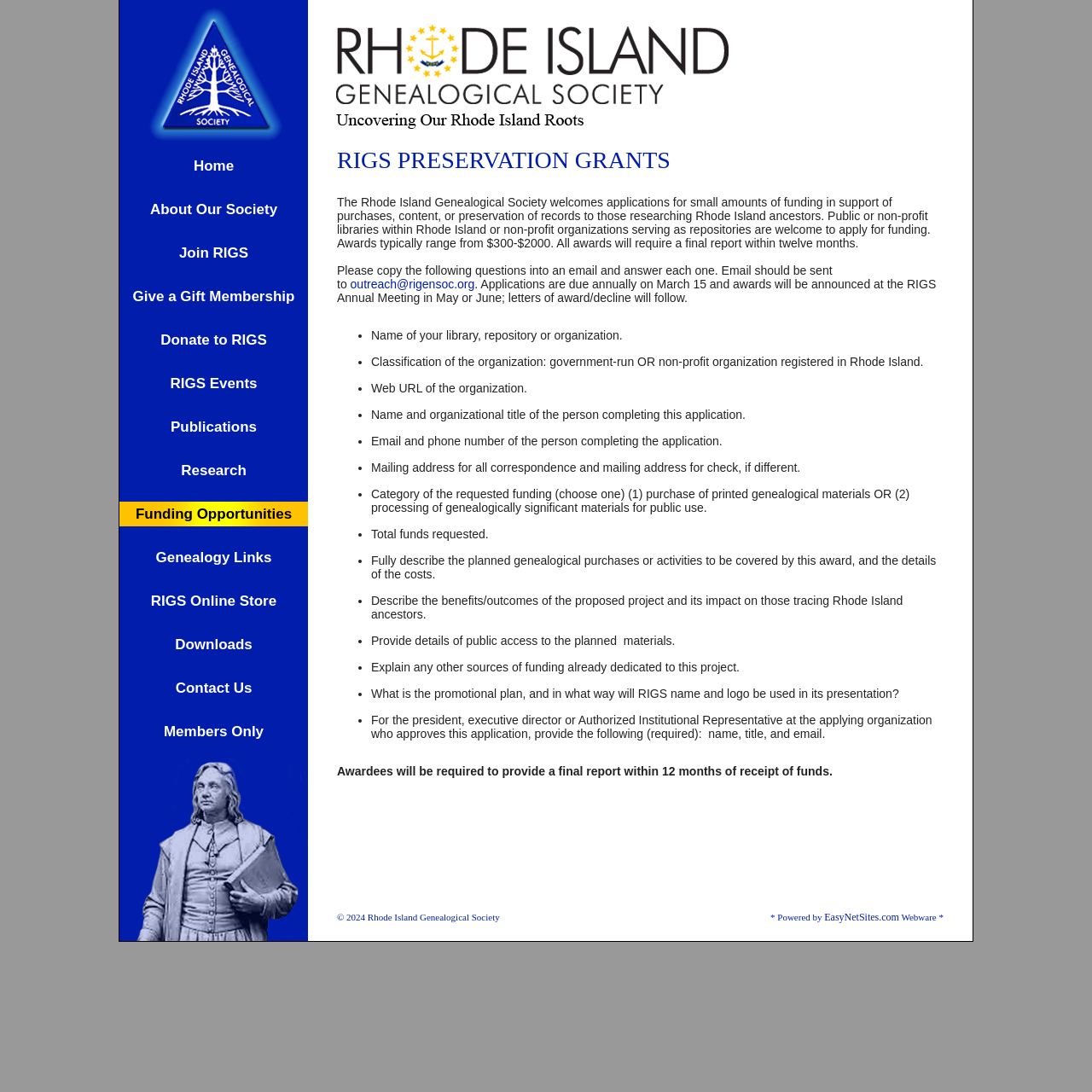Locate the bounding box coordinates for the element described below: "WEDDINGS". The coordinates must be four float values between 0 and 1, formatted as [left, top, right, bottom].

None